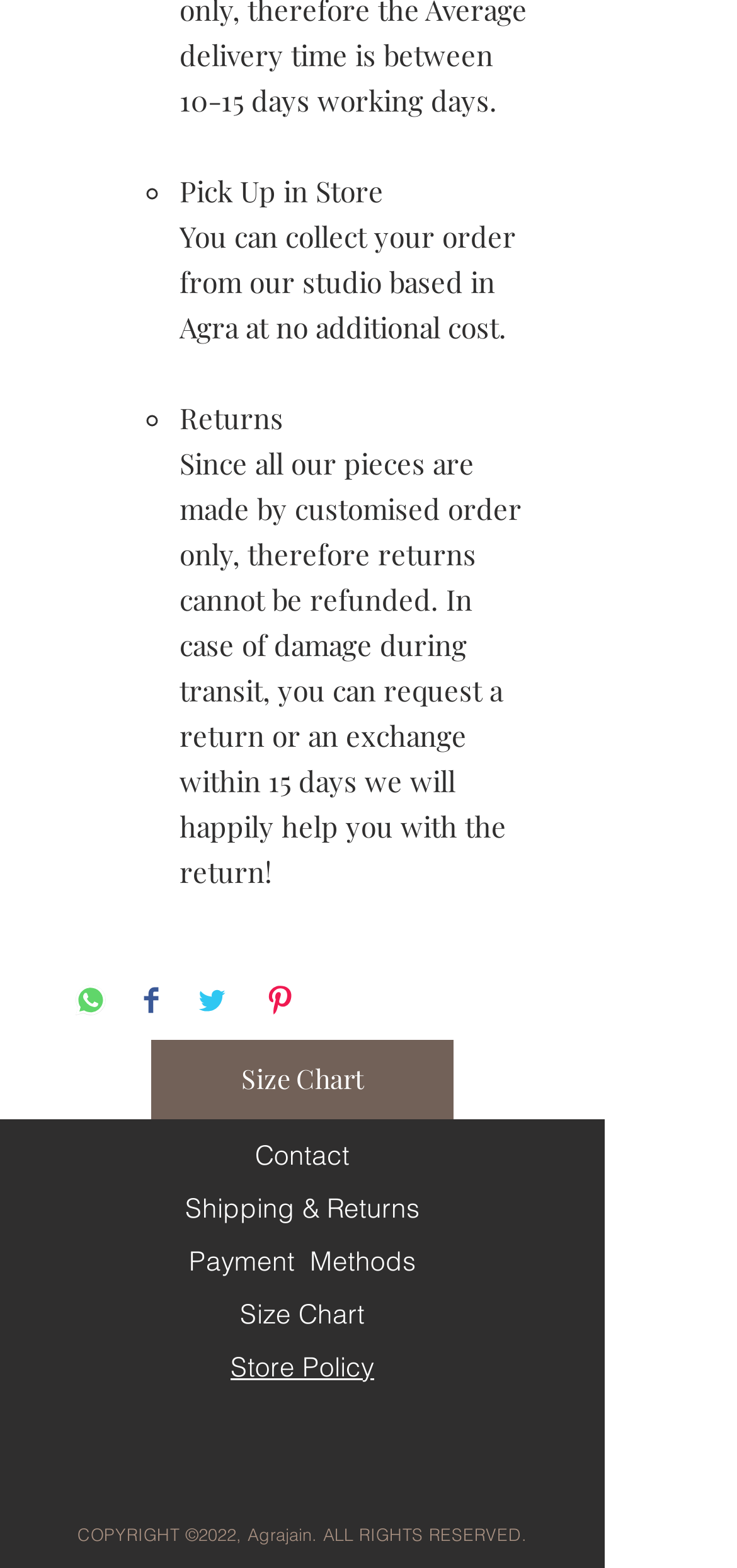Pinpoint the bounding box coordinates of the clickable area needed to execute the instruction: "View Size Chart". The coordinates should be specified as four float numbers between 0 and 1, i.e., [left, top, right, bottom].

[0.205, 0.663, 0.615, 0.713]